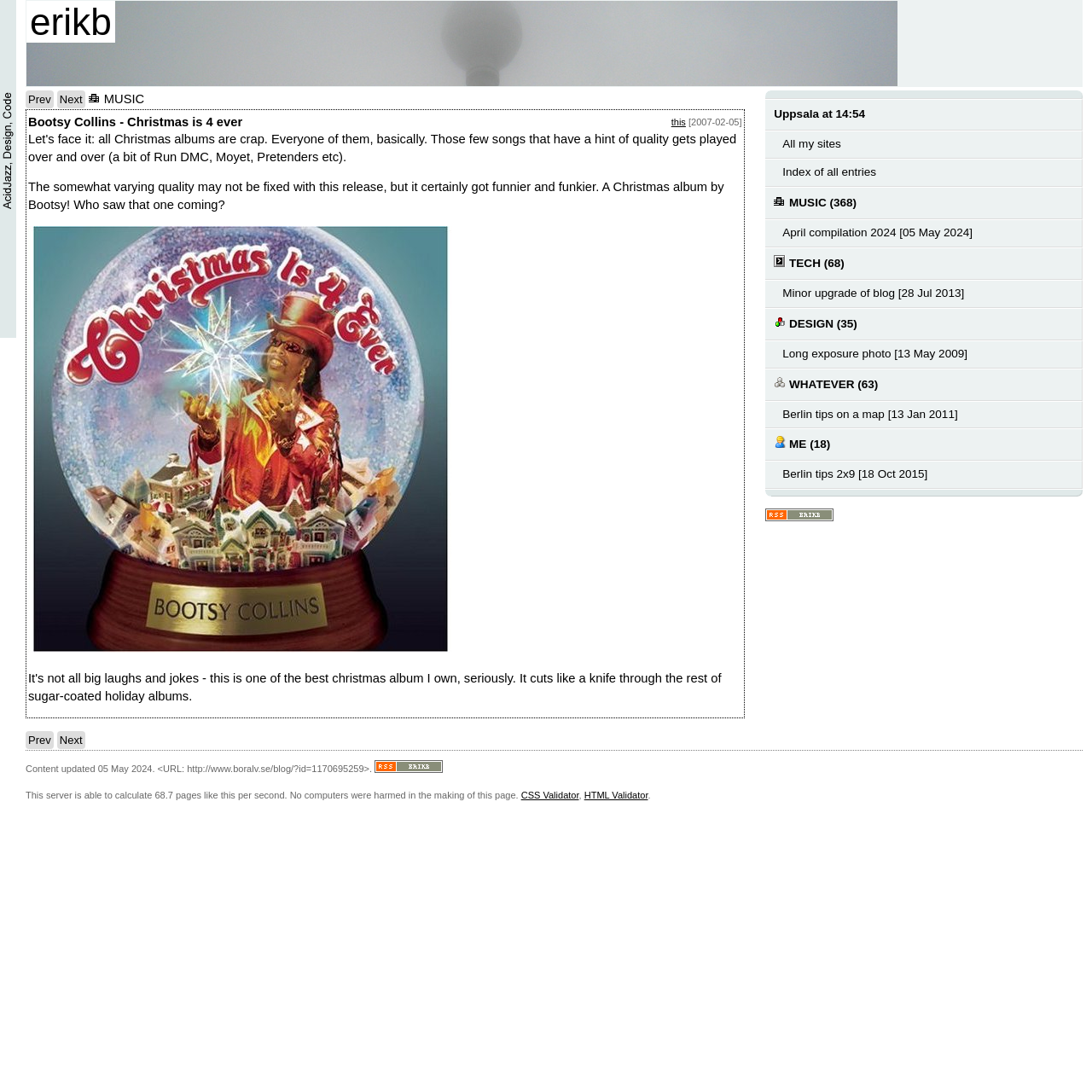What is the image above the text 'MUSIC'?
Kindly offer a detailed explanation using the data available in the image.

I found the image above the text 'MUSIC' by looking at the image element with the description 'album cover' which is located at [0.026, 0.207, 0.416, 0.598]. This image is likely to be the album cover.